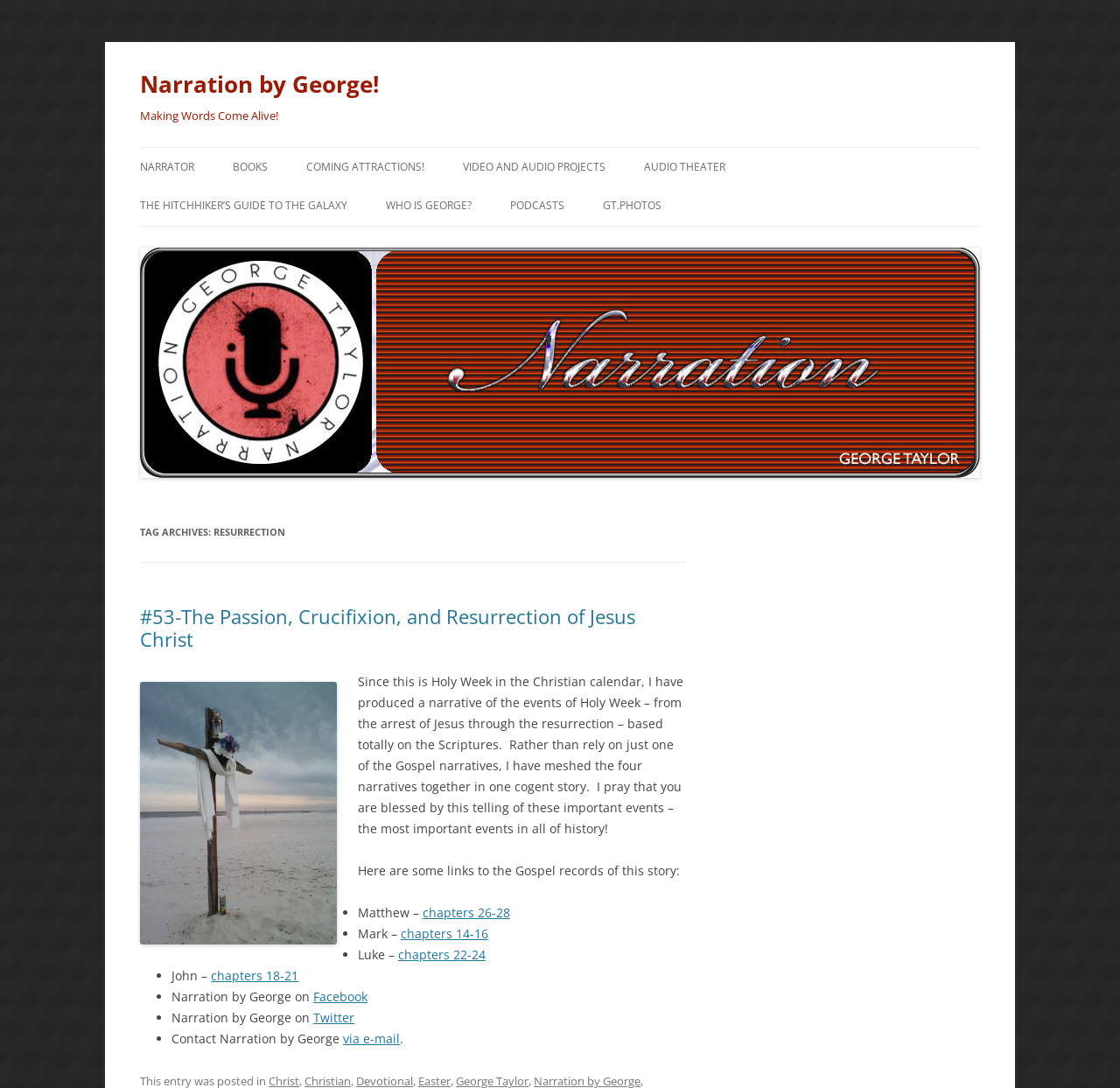Can you pinpoint the bounding box coordinates for the clickable element required for this instruction: "Click on the 'SEO' link"? The coordinates should be four float numbers between 0 and 1, i.e., [left, top, right, bottom].

None